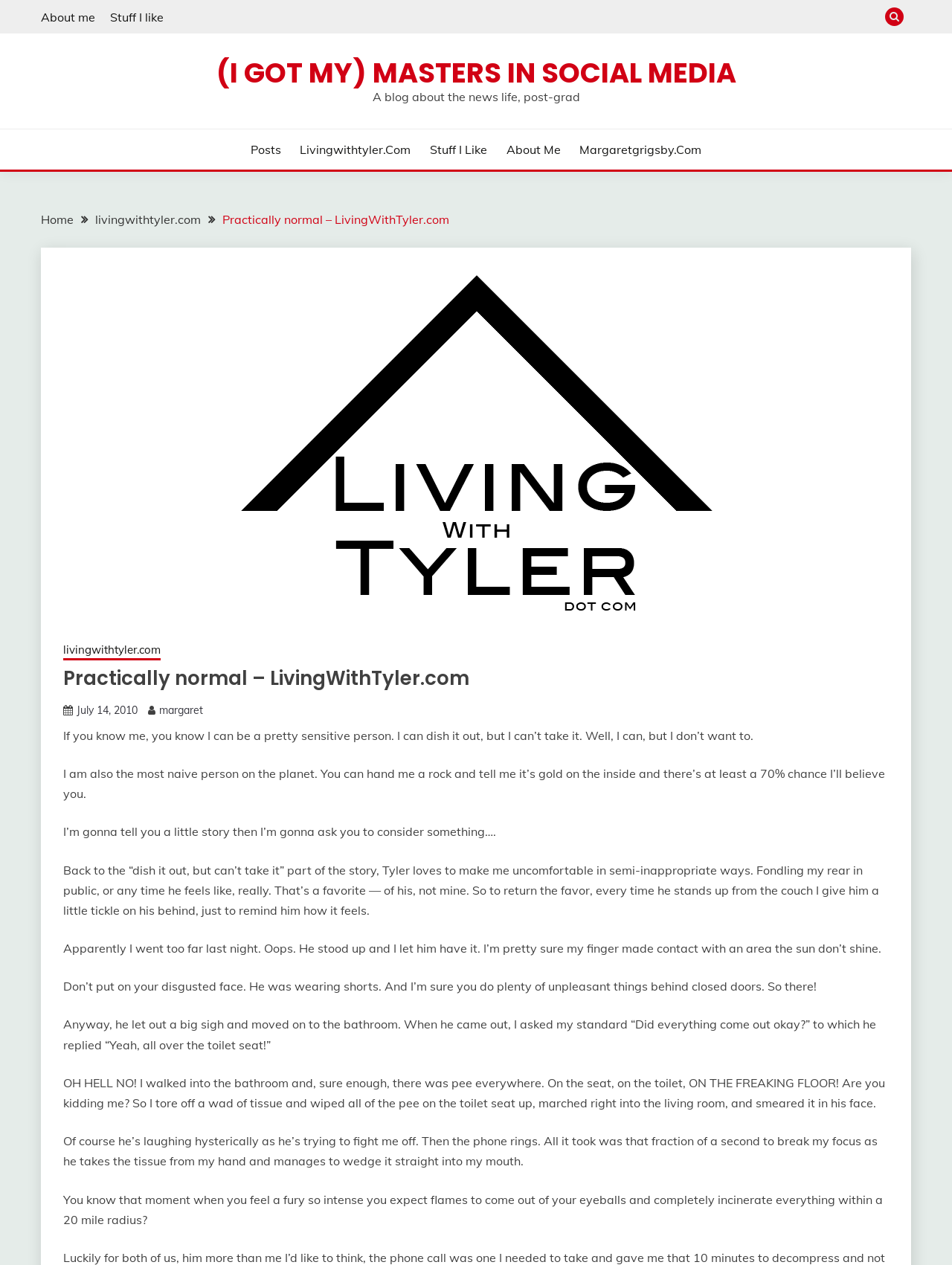Using the element description July 14, 2010December 24, 2020, predict the bounding box coordinates for the UI element. Provide the coordinates in (top-left x, top-left y, bottom-right x, bottom-right y) format with values ranging from 0 to 1.

[0.08, 0.556, 0.145, 0.567]